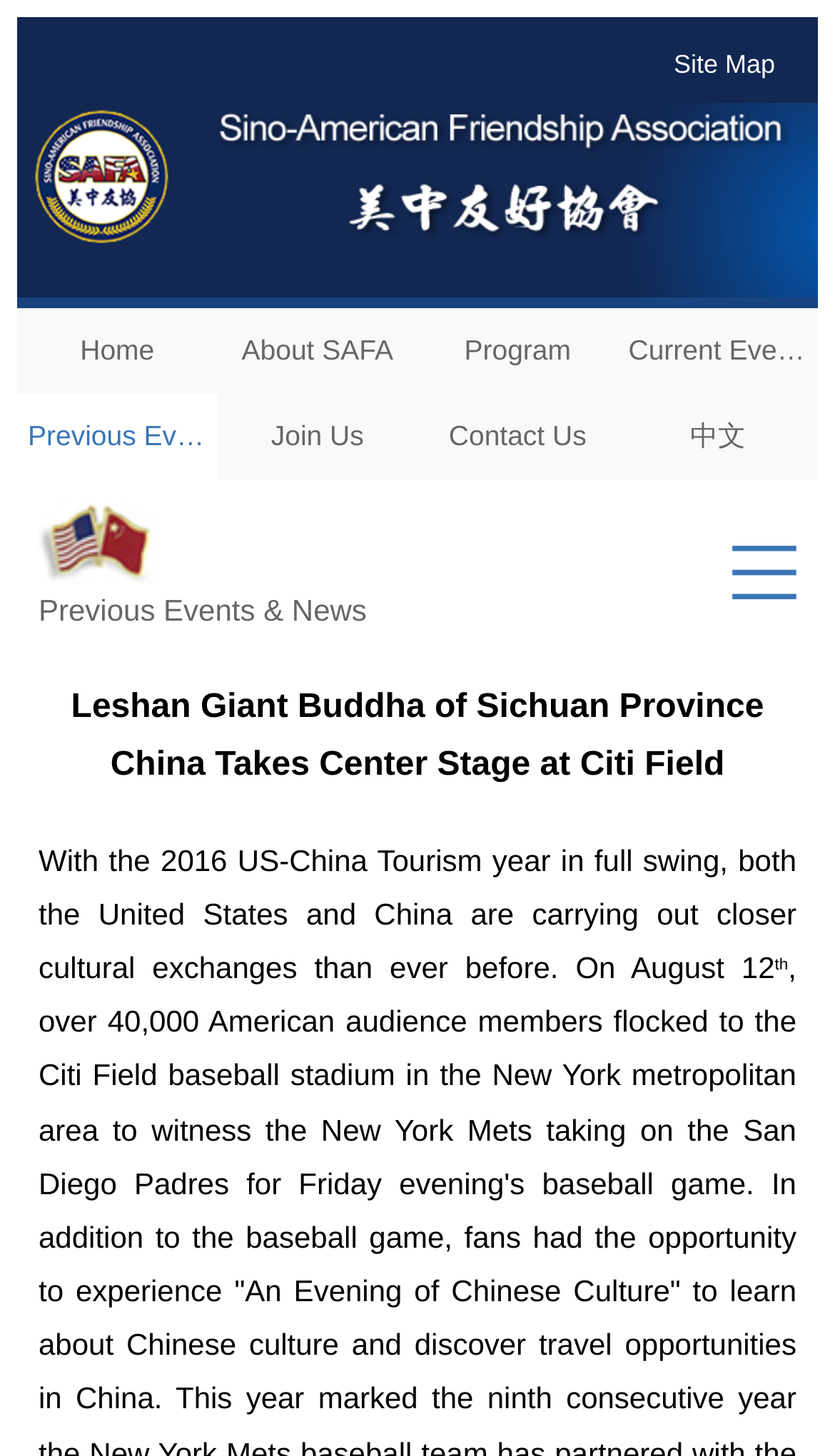How many links are in the top navigation bar?
Using the picture, provide a one-word or short phrase answer.

5